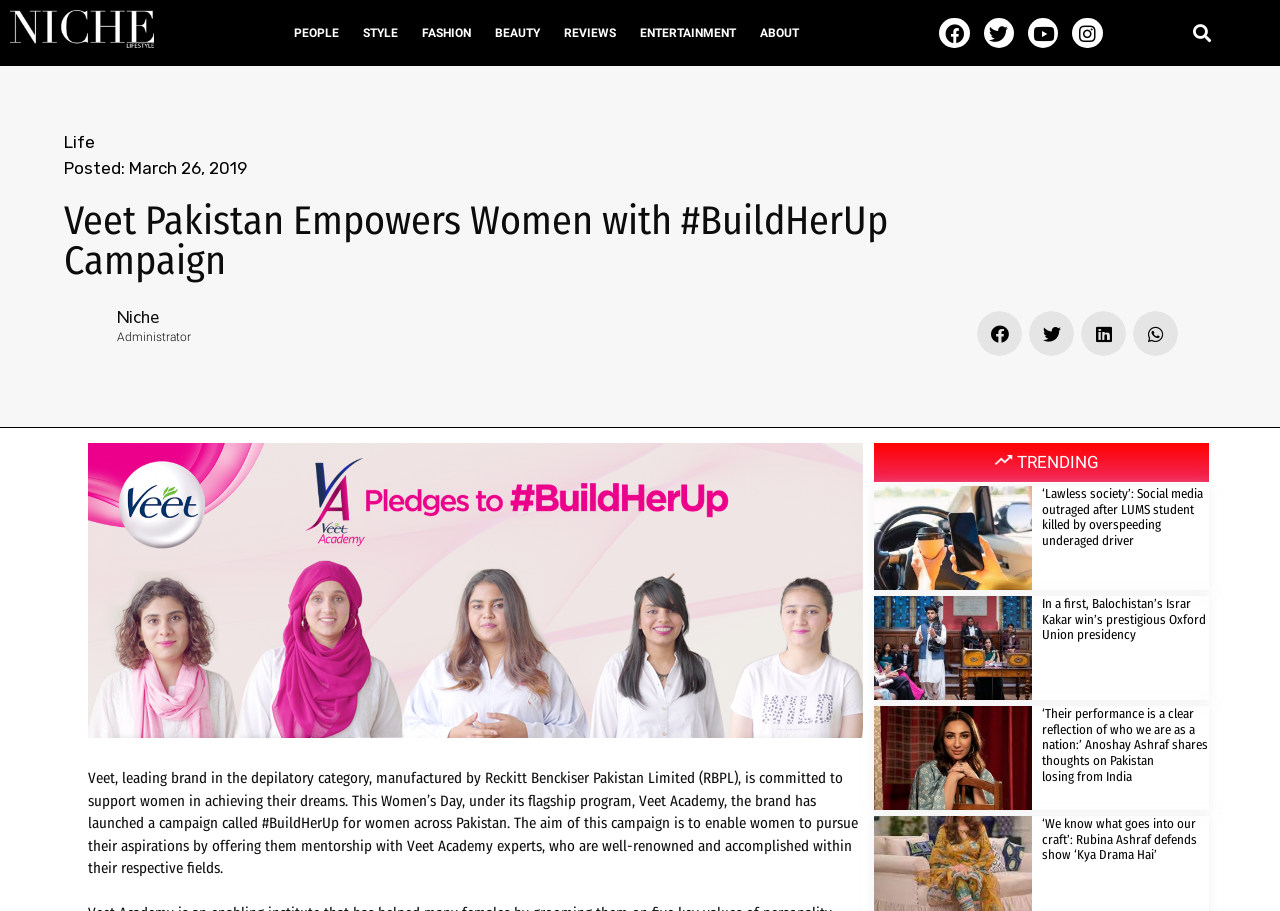Given the description "Instagram", determine the bounding box of the corresponding UI element.

[0.838, 0.02, 0.862, 0.053]